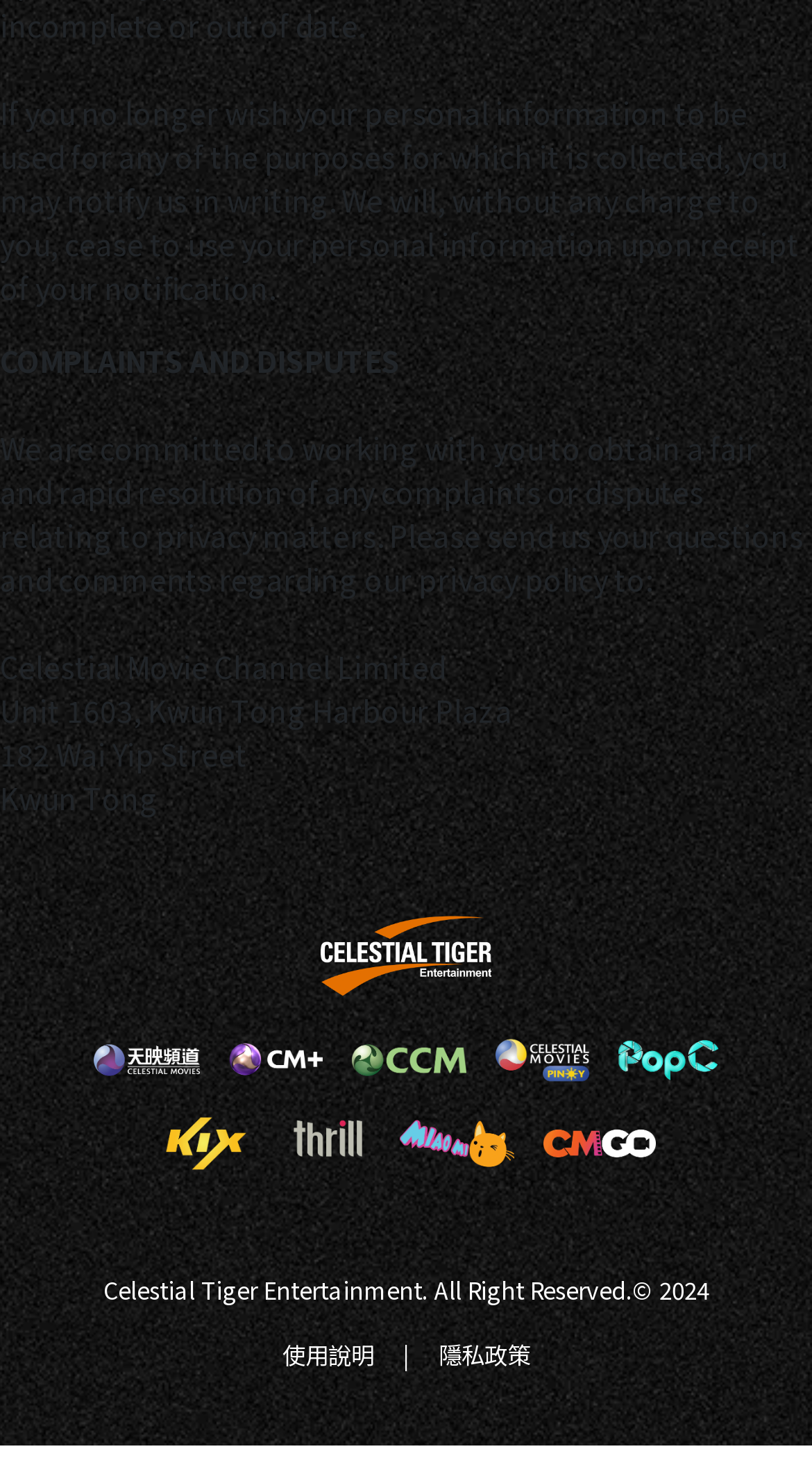How many links are there at the bottom of the webpage? Examine the screenshot and reply using just one word or a brief phrase.

7